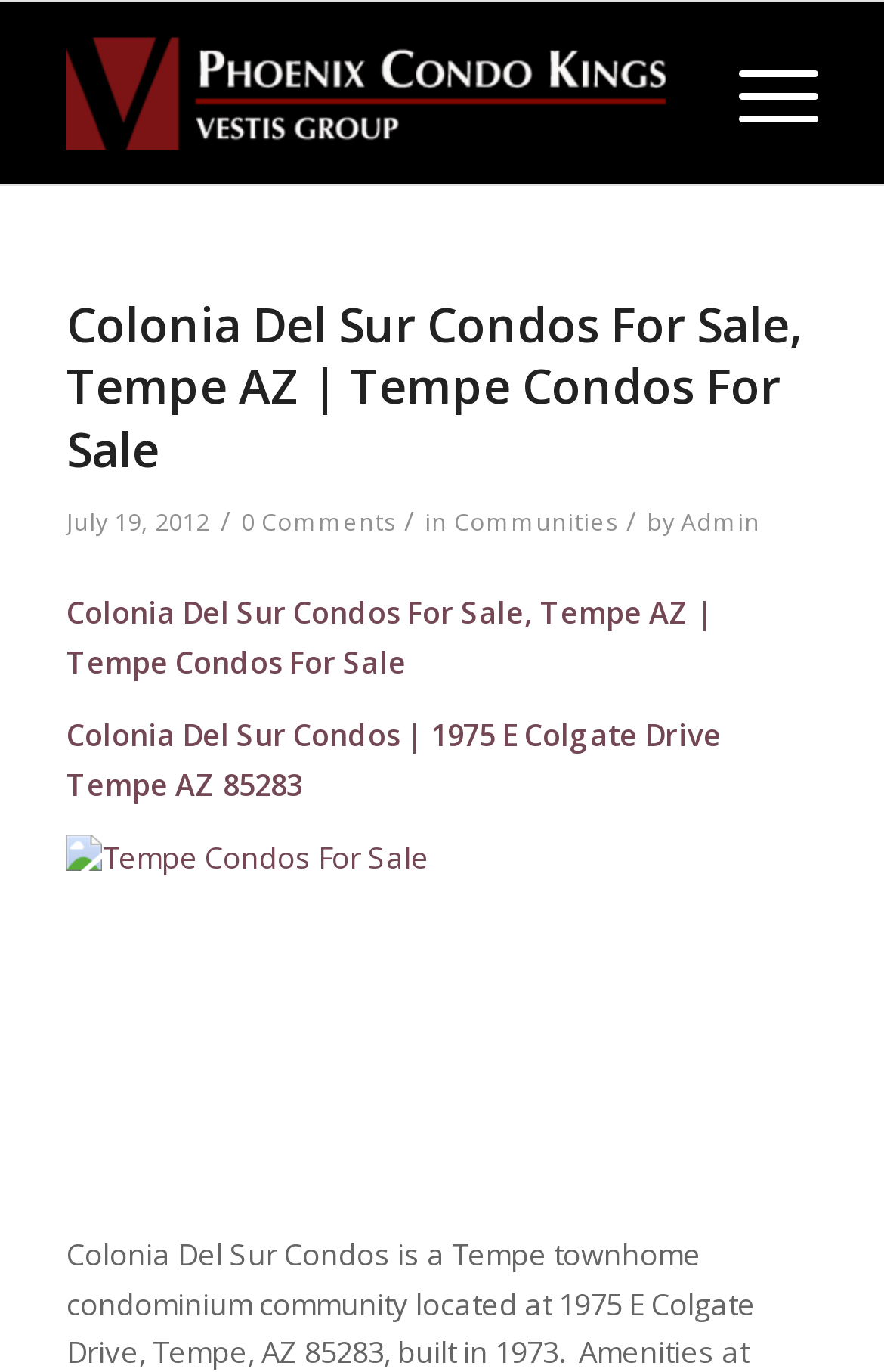What is the main title displayed on this webpage?

Colonia Del Sur Condos For Sale, Tempe AZ | Tempe Condos For Sale